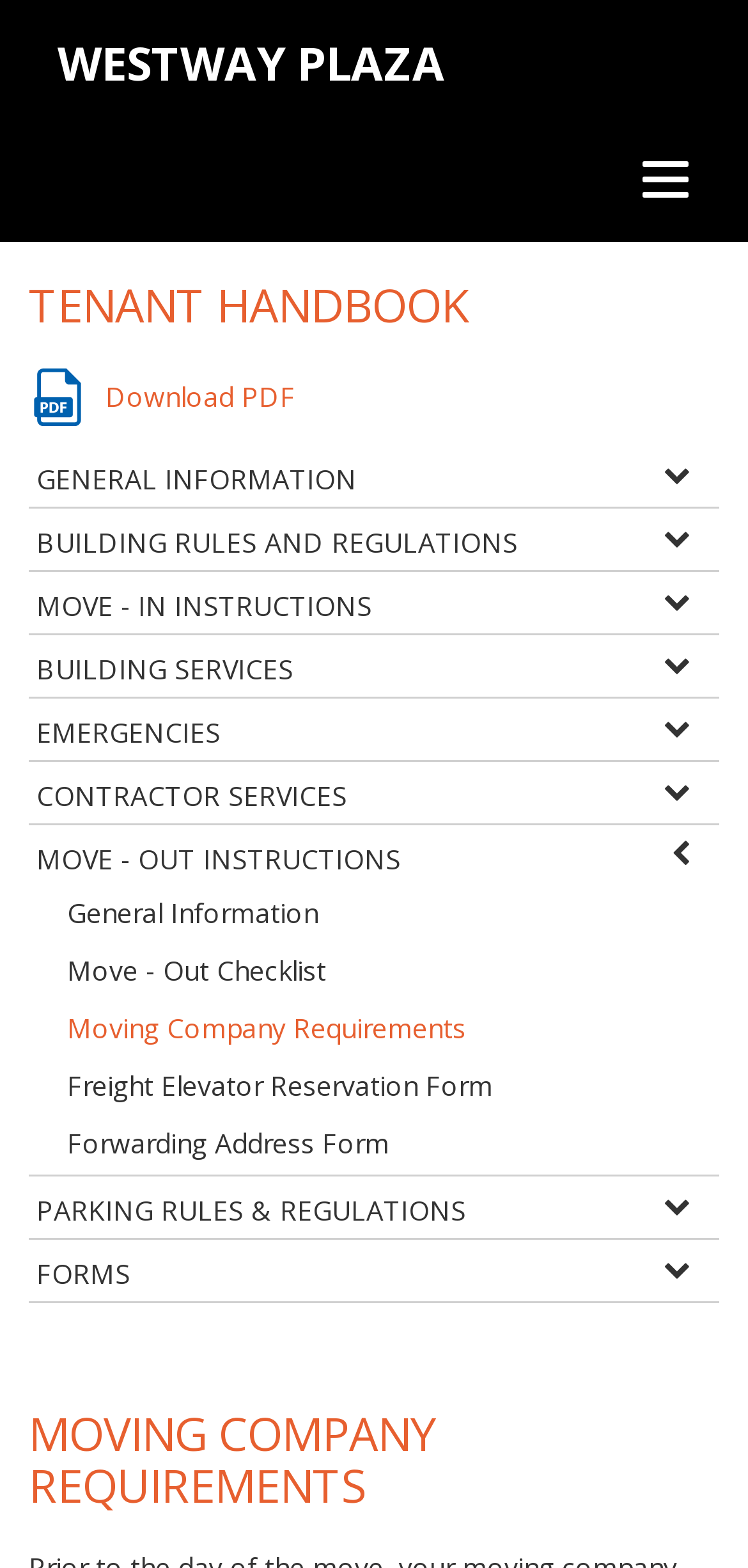What is the icon preceding the 'GENERAL INFORMATION' link?
Please respond to the question with a detailed and thorough explanation.

The 'GENERAL INFORMATION' link is preceded by an icon, which is represented by the Unicode character 'uf078'.